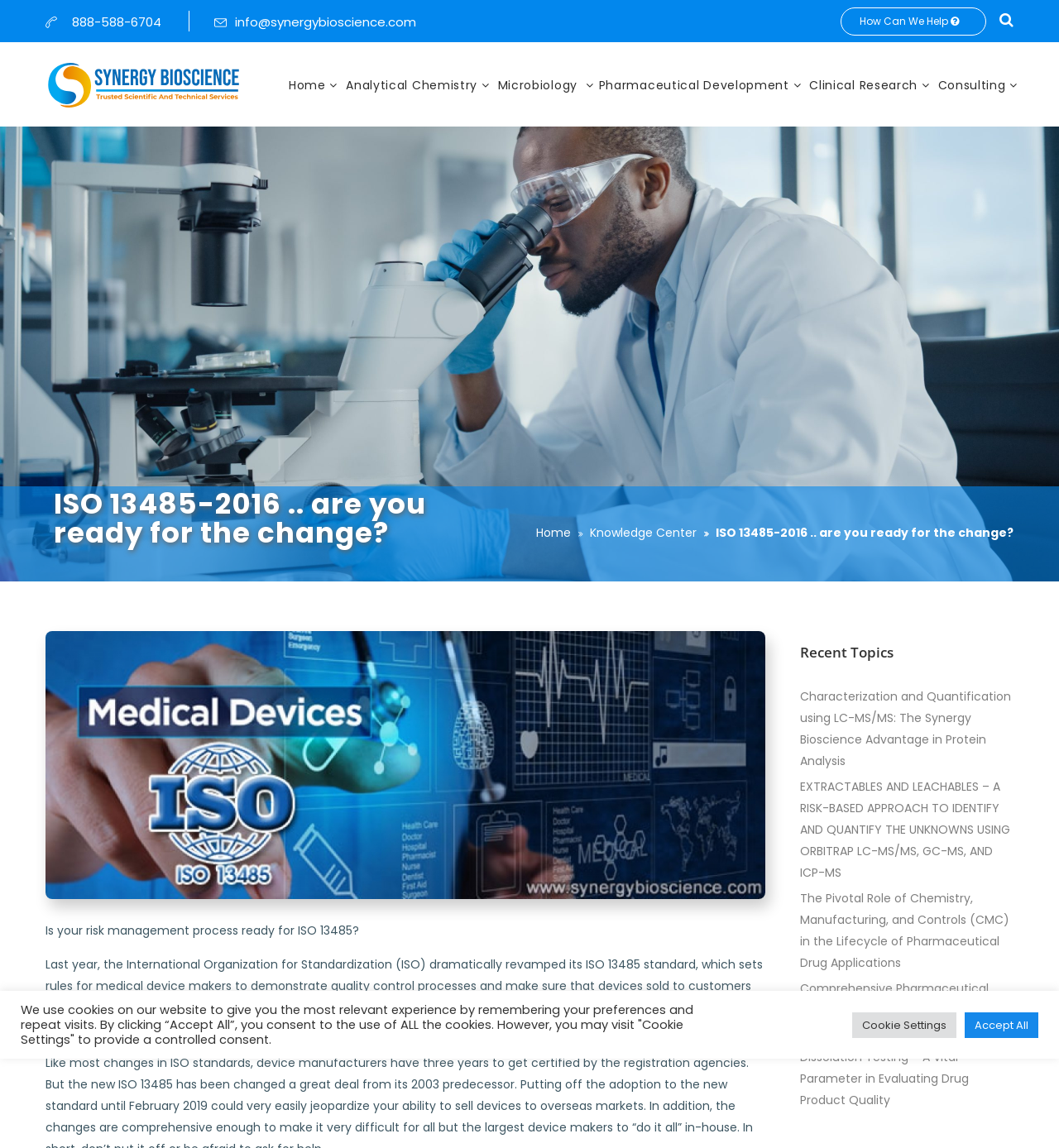Identify the bounding box coordinates for the UI element described as follows: "How Can We Help". Ensure the coordinates are four float numbers between 0 and 1, formatted as [left, top, right, bottom].

[0.794, 0.007, 0.931, 0.031]